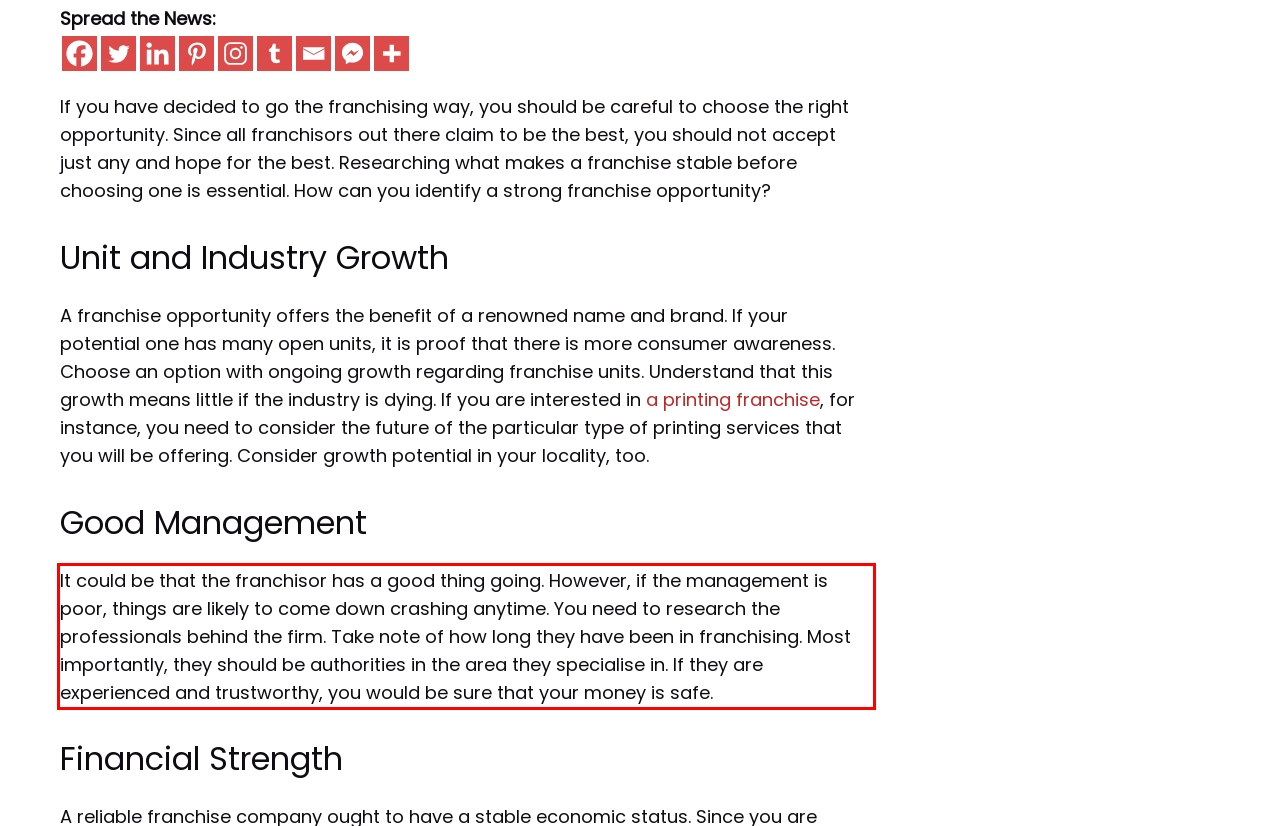Examine the webpage screenshot and use OCR to obtain the text inside the red bounding box.

It could be that the franchisor has a good thing going. However, if the management is poor, things are likely to come down crashing anytime. You need to research the professionals behind the firm. Take note of how long they have been in franchising. Most importantly, they should be authorities in the area they specialise in. If they are experienced and trustworthy, you would be sure that your money is safe.